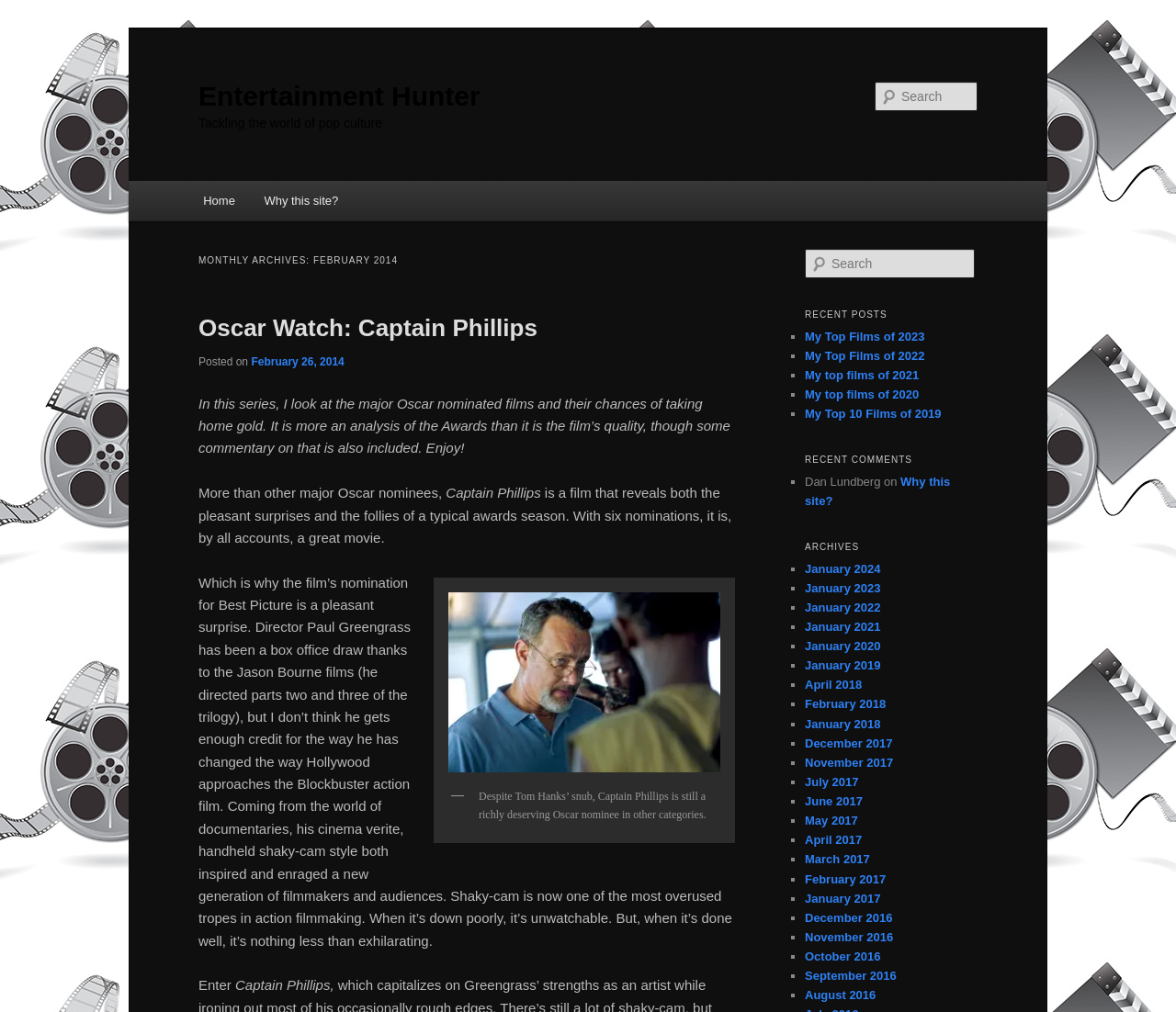Please determine the bounding box coordinates of the area that needs to be clicked to complete this task: 'Search for something'. The coordinates must be four float numbers between 0 and 1, formatted as [left, top, right, bottom].

[0.744, 0.081, 0.831, 0.11]